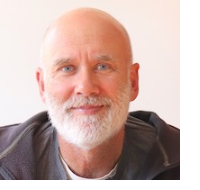What is Robert Fairhead's area of focus in writing?
Look at the image and respond with a one-word or short-phrase answer.

Climate change narratives